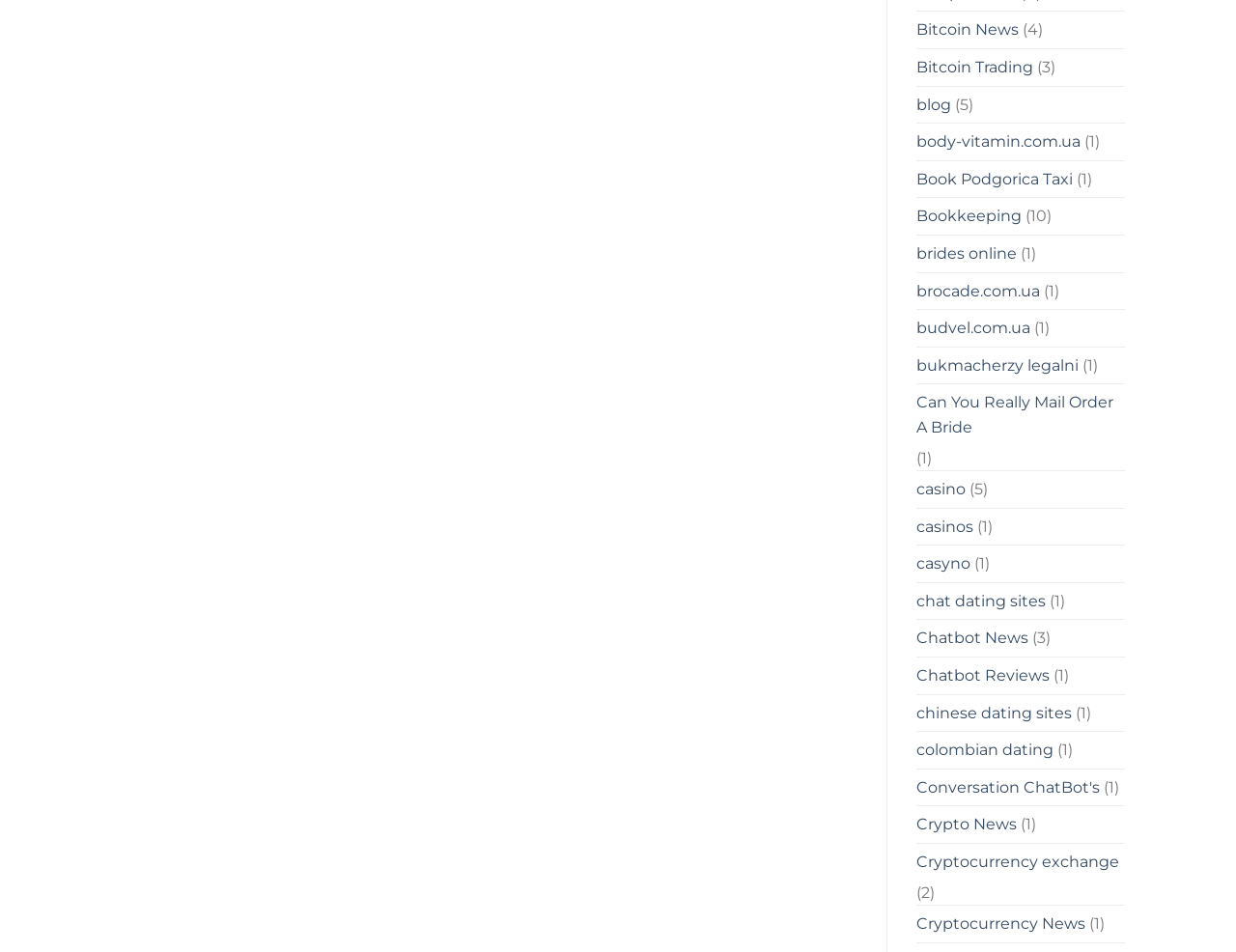What is the first link on the webpage?
Use the image to answer the question with a single word or phrase.

Bitcoin News